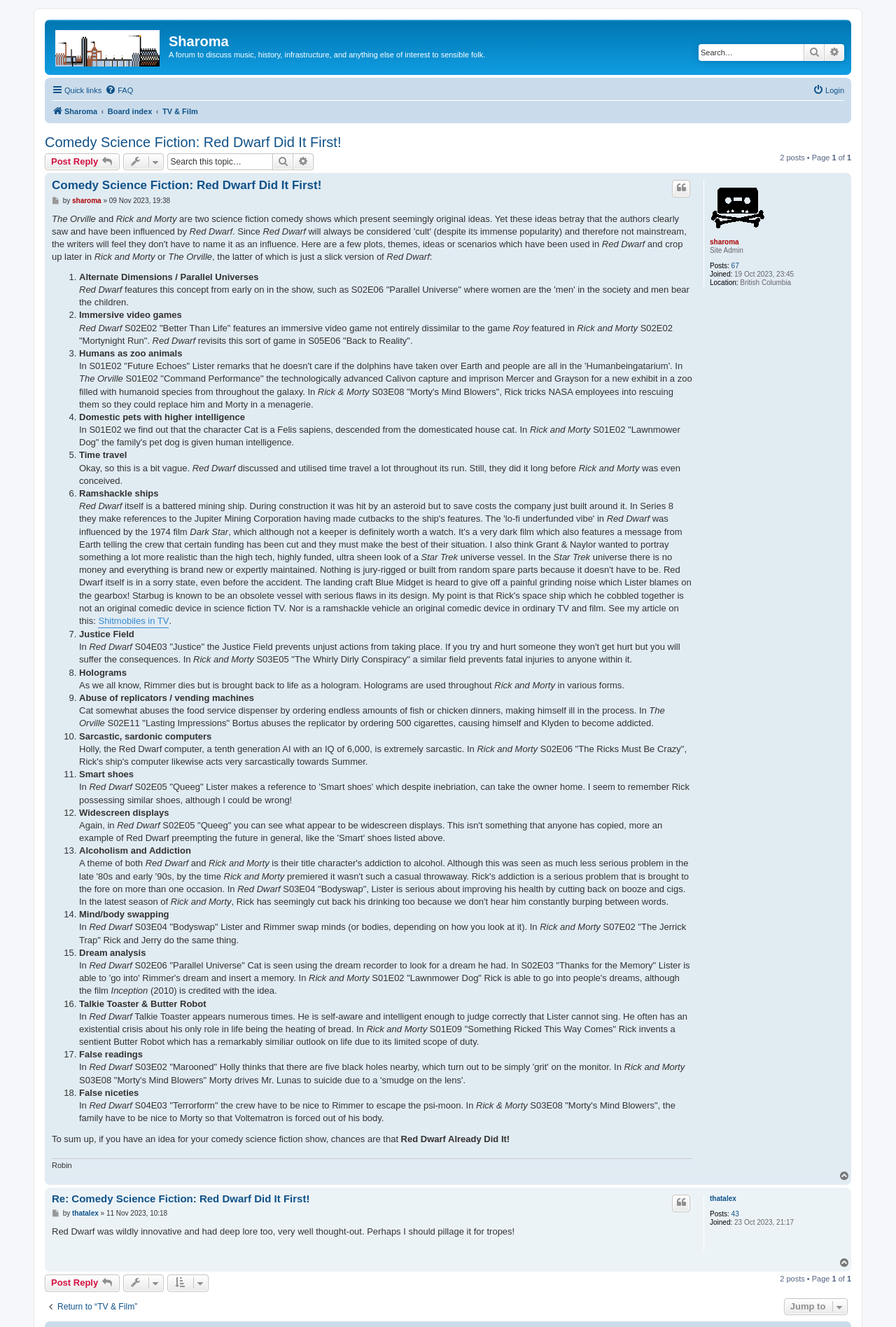Answer this question in one word or a short phrase: What is the name of the site admin?

Sharoma